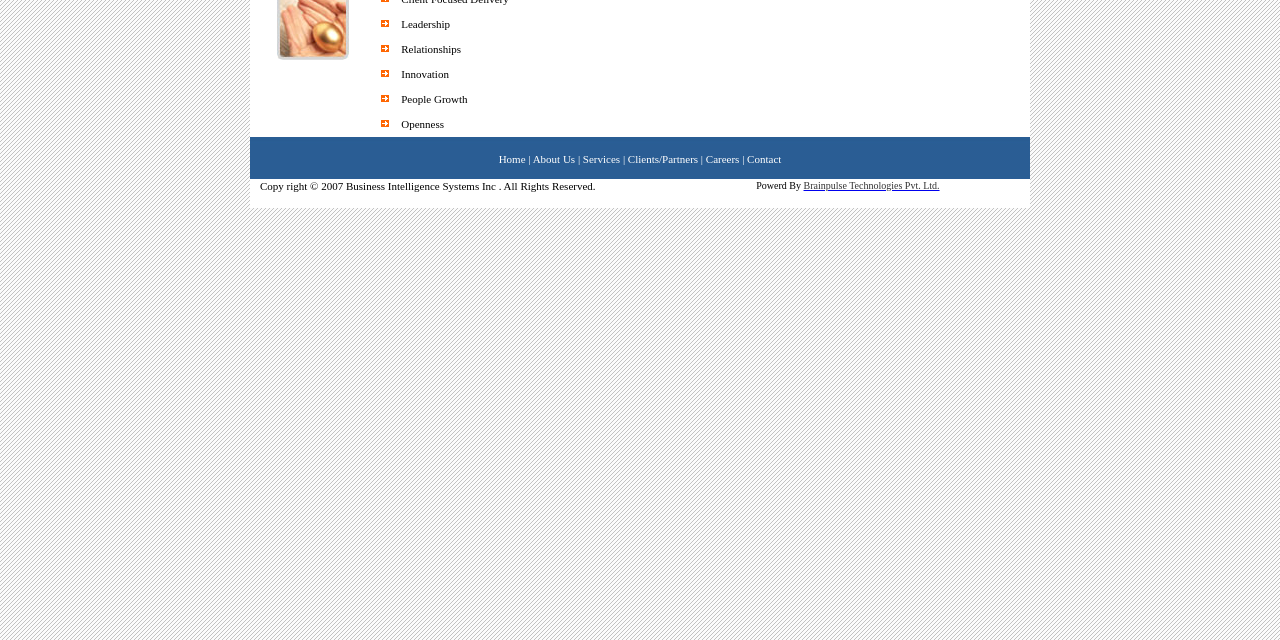Extract the bounding box coordinates for the described element: "About Us". The coordinates should be represented as four float numbers between 0 and 1: [left, top, right, bottom].

[0.416, 0.238, 0.449, 0.257]